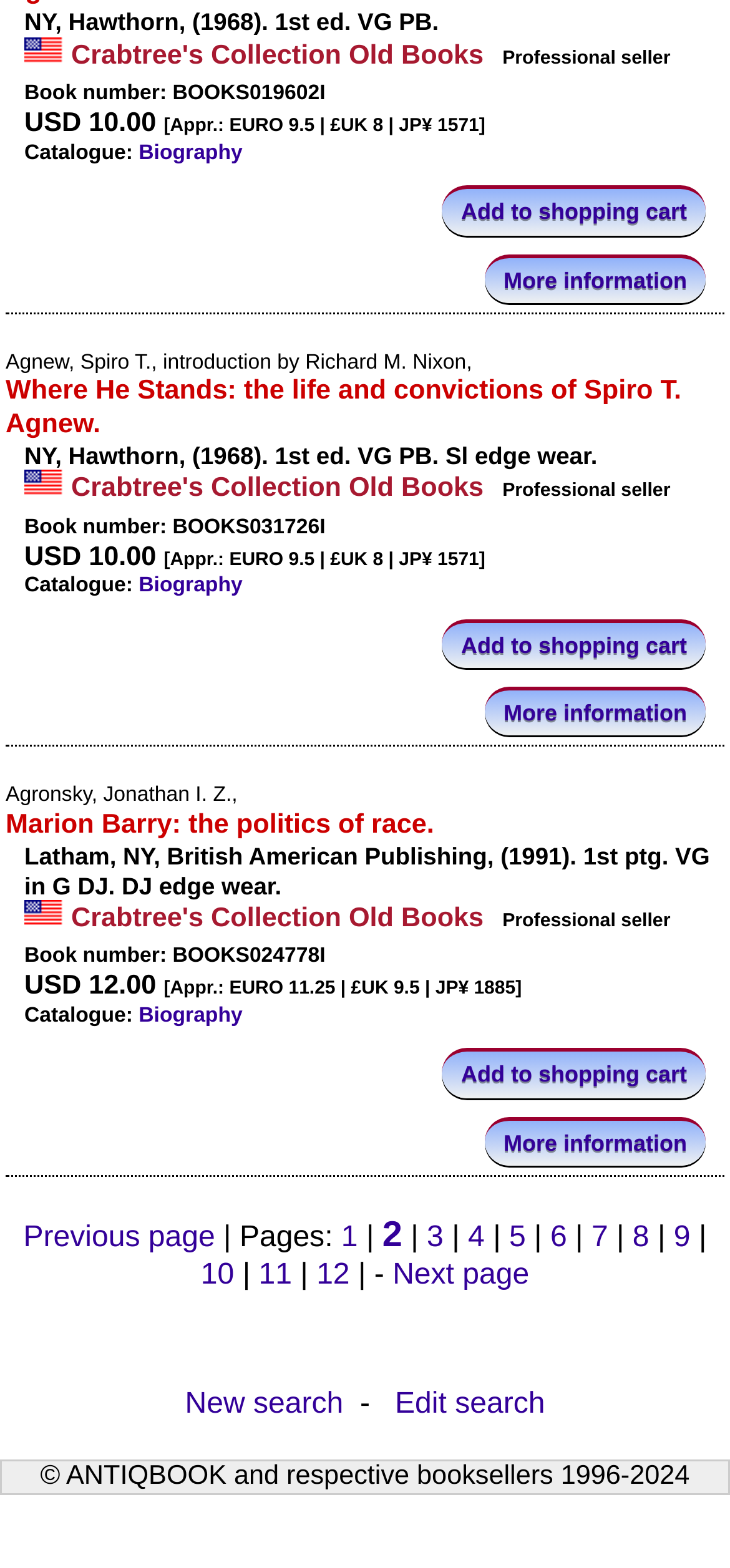Analyze the image and provide a detailed answer to the question: What is the copyright information at the bottom of the page?

I found the copyright information at the bottom of the page, which is a static text element that reads '© ANTIQBOOK and respective booksellers 1996-2024'.